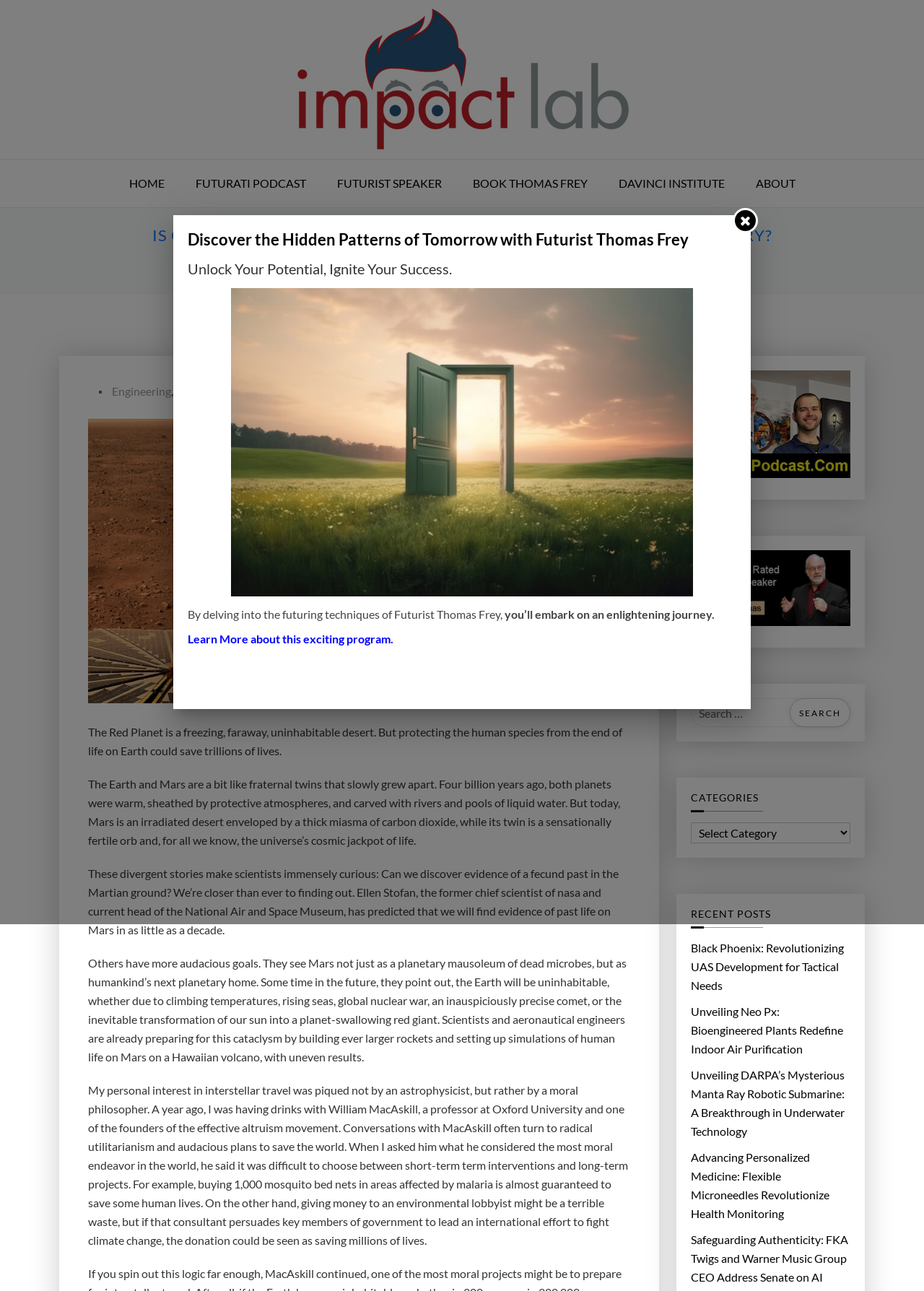Please specify the bounding box coordinates of the clickable region necessary for completing the following instruction: "Learn more about the program". The coordinates must consist of four float numbers between 0 and 1, i.e., [left, top, right, bottom].

[0.203, 0.489, 0.426, 0.5]